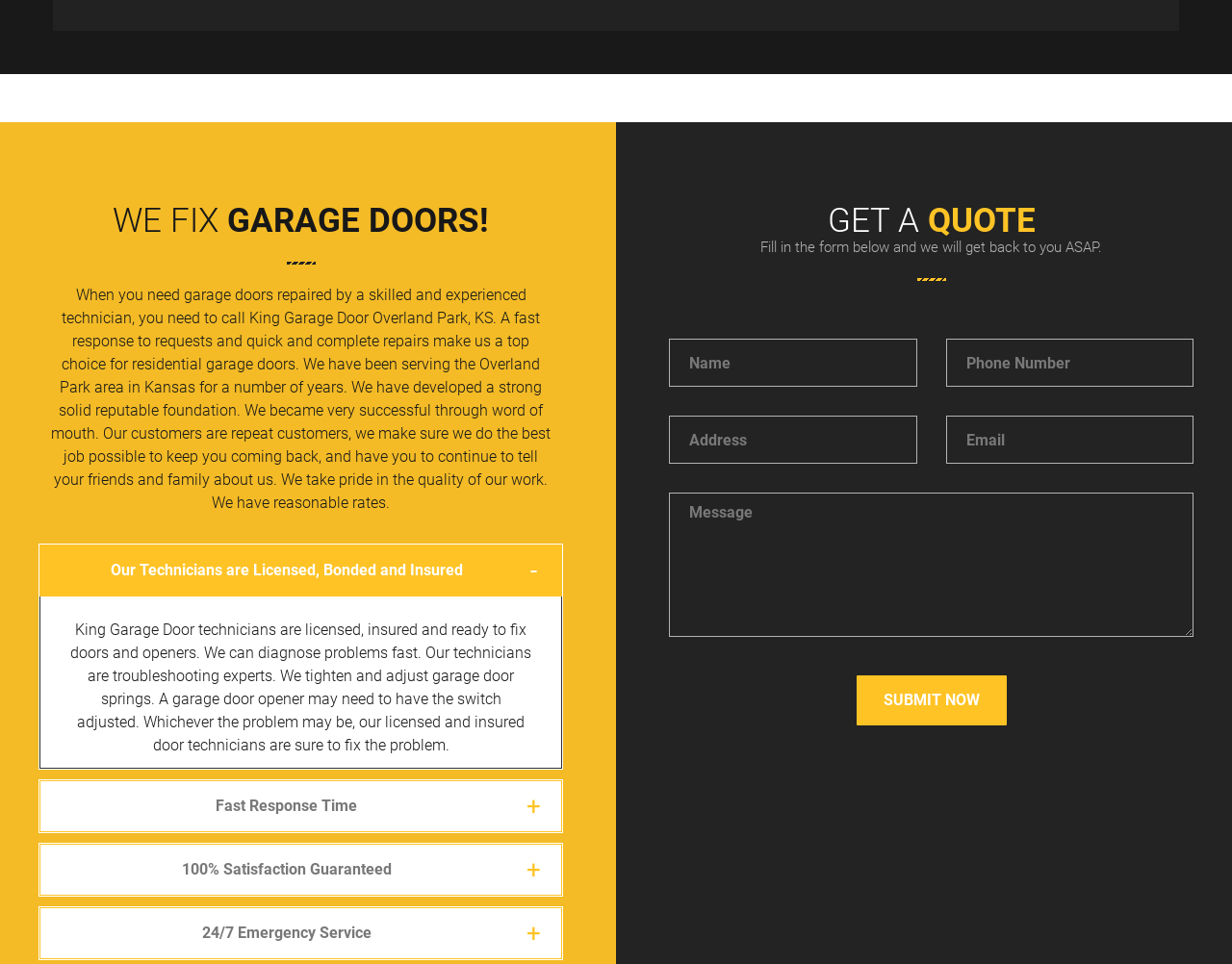Answer succinctly with a single word or phrase:
What is the purpose of the 'Submit Now' button?

Submitting the quote form